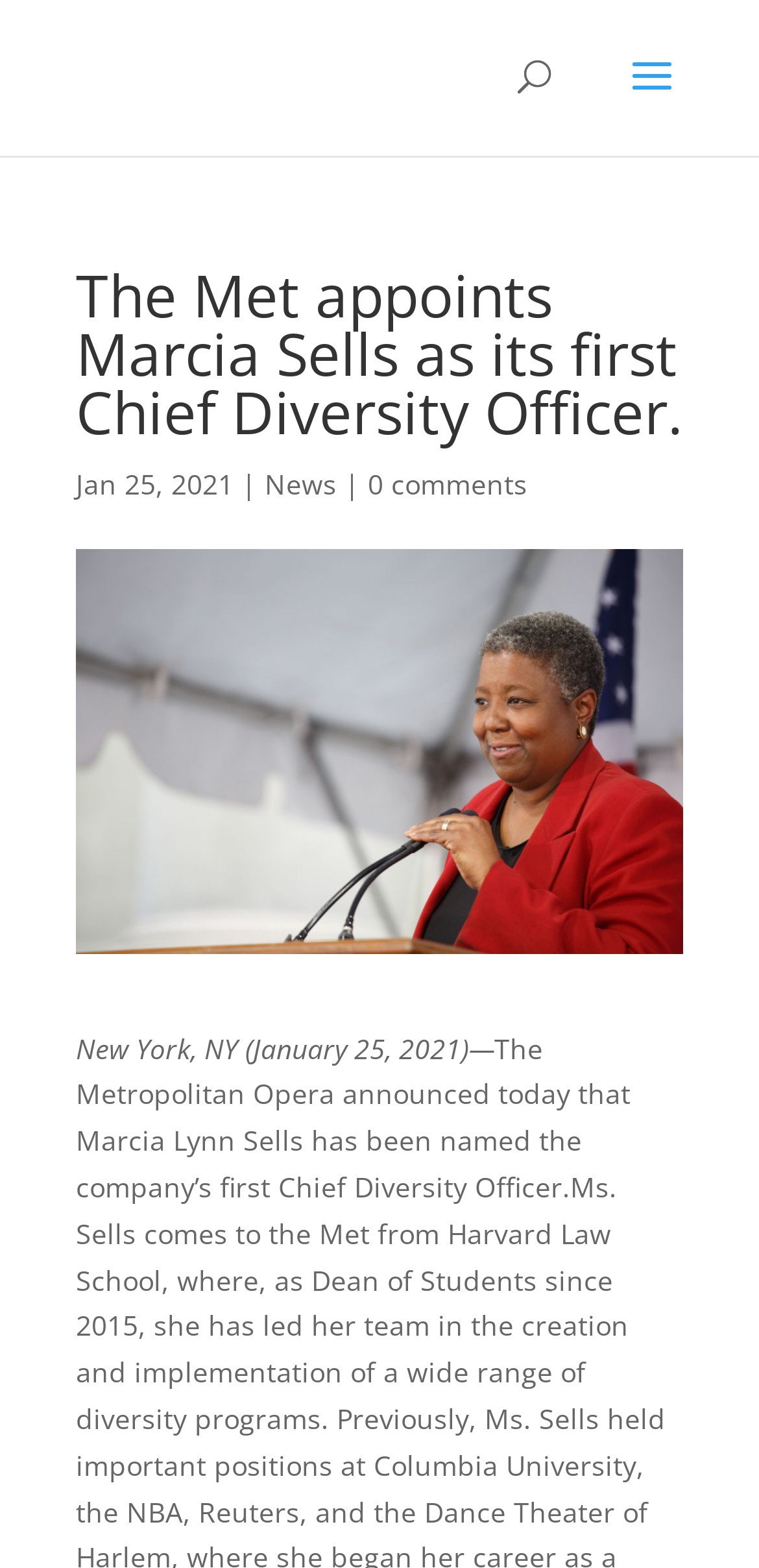What is the position of Marcia Lynn Sells?
Examine the image closely and answer the question with as much detail as possible.

I inferred the position of Marcia Lynn Sells by reading the main heading 'The Met appoints Marcia Sells as its first Chief Diversity Officer.' which indicates that Marcia Lynn Sells has been appointed as the Chief Diversity Officer.